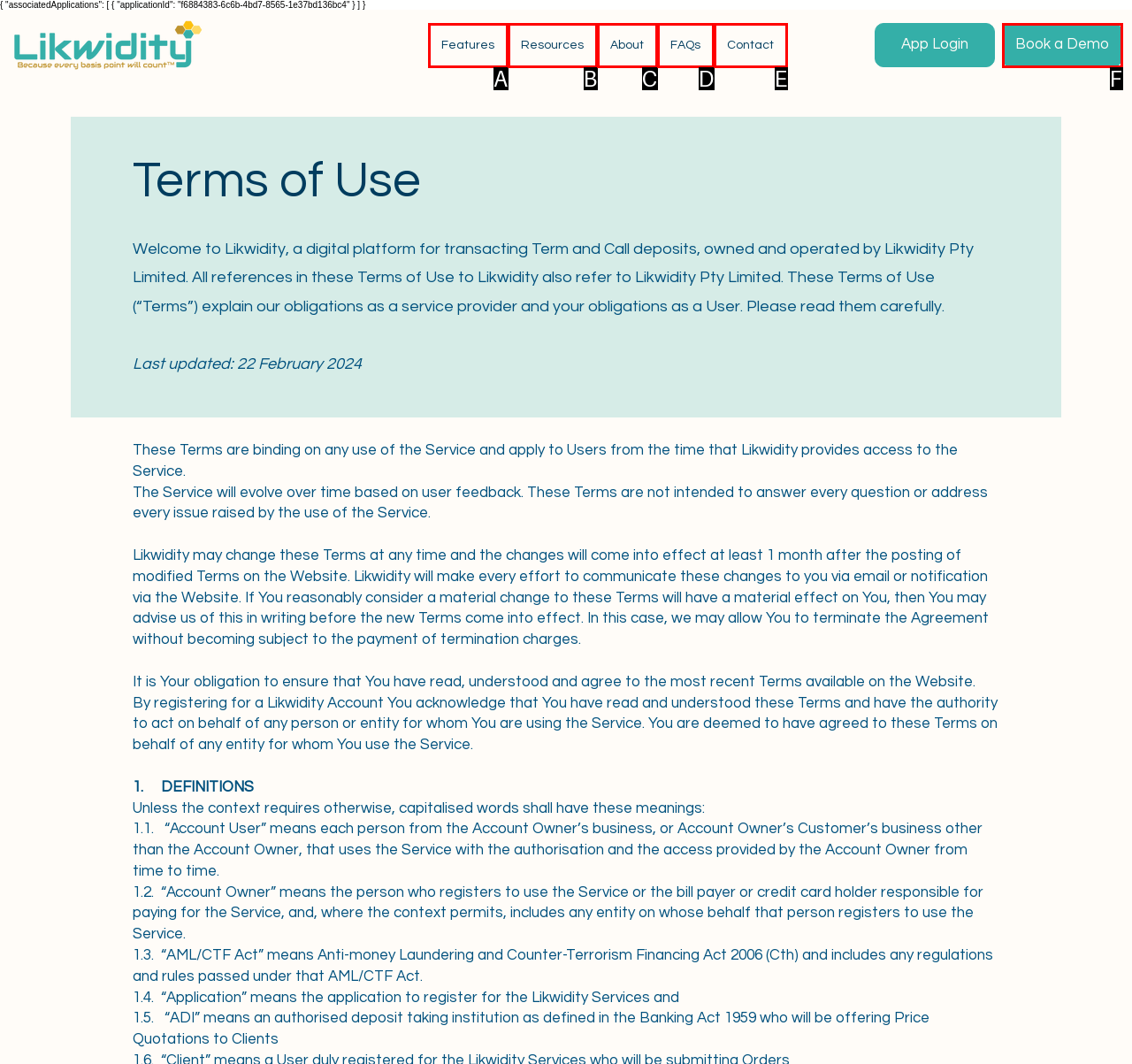Using the description: Resources, find the HTML element that matches it. Answer with the letter of the chosen option.

B